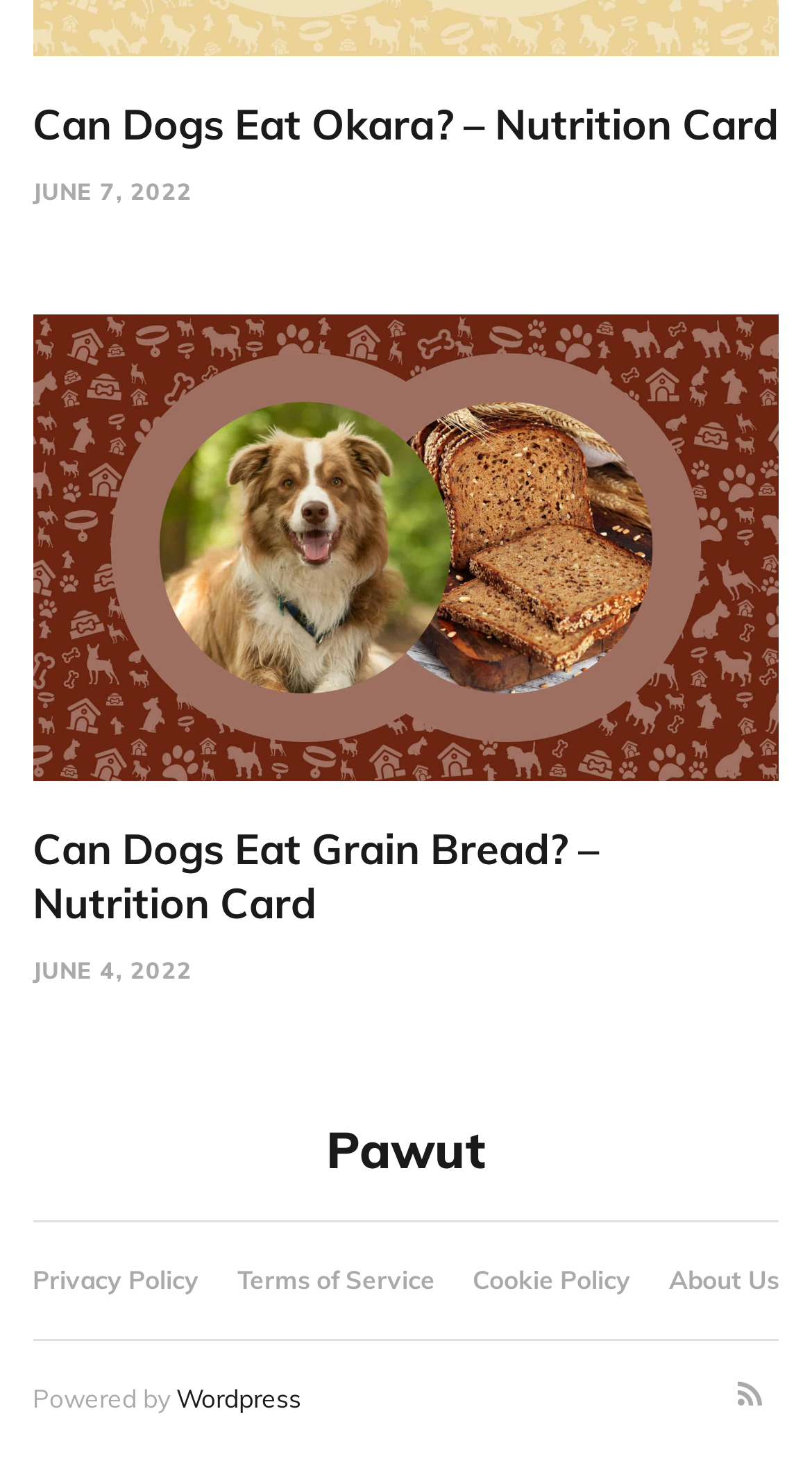Please identify the bounding box coordinates of the clickable element to fulfill the following instruction: "view the image". The coordinates should be four float numbers between 0 and 1, i.e., [left, top, right, bottom].

[0.04, 0.214, 0.96, 0.532]